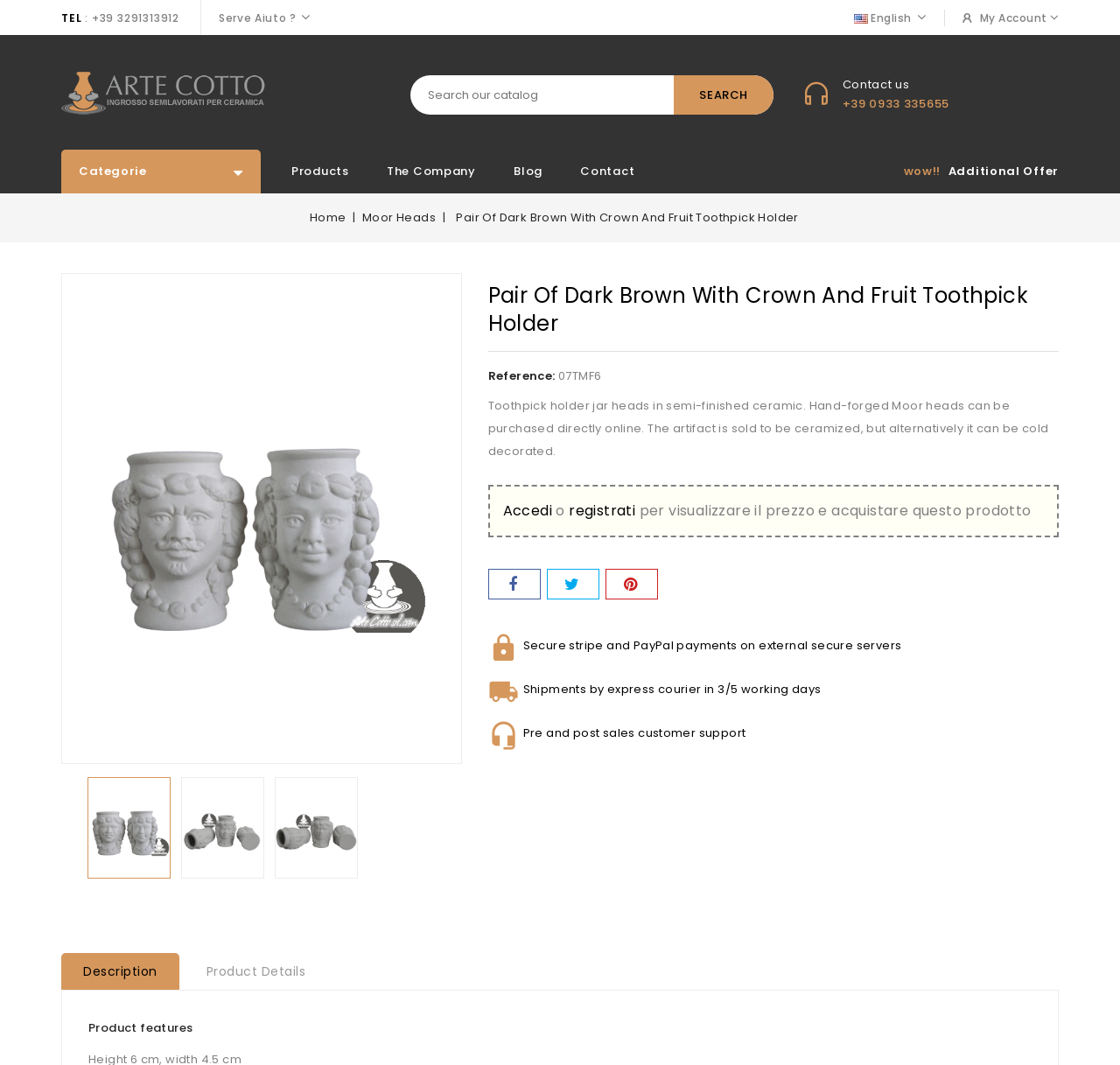What type of payment is accepted? Based on the screenshot, please respond with a single word or phrase.

Secure stripe and PayPal